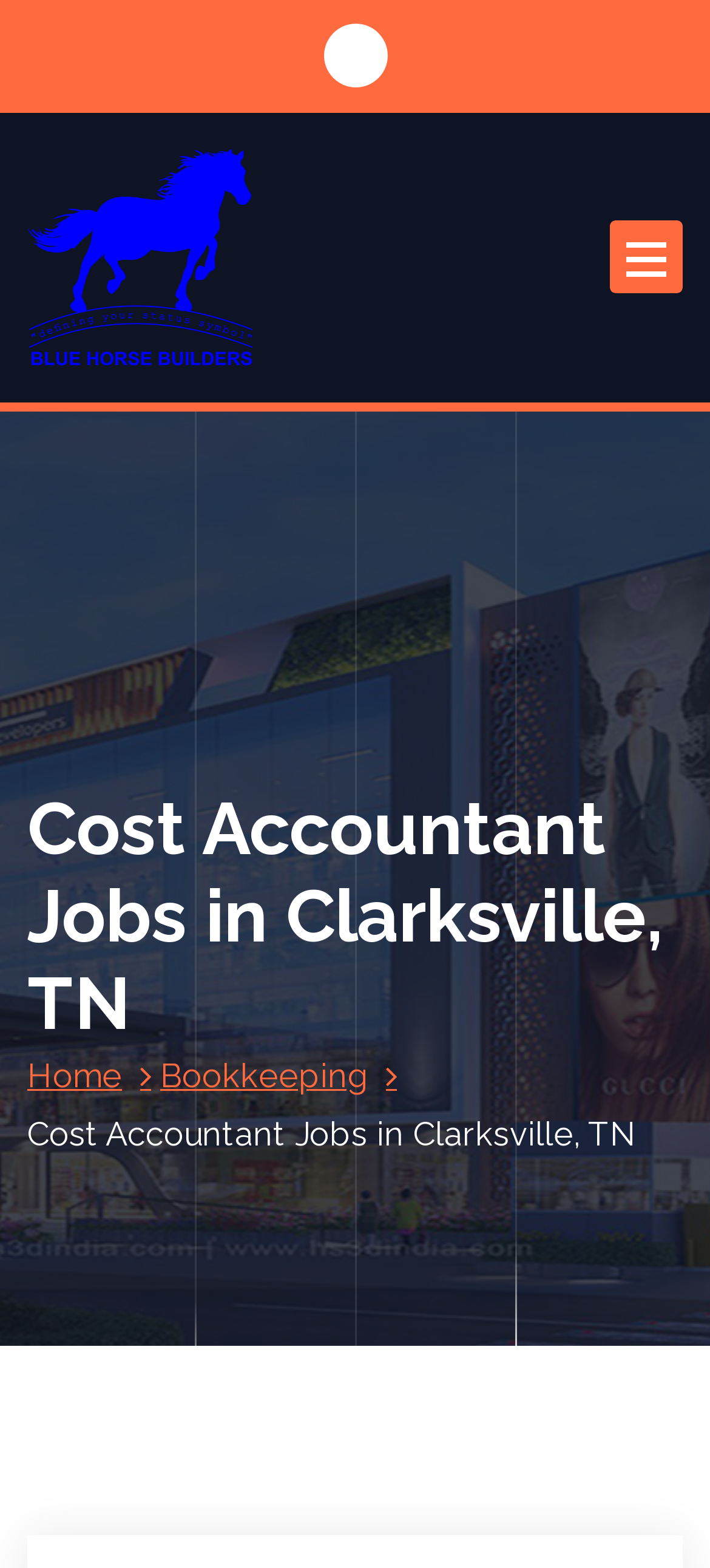Who is the author of the job posting?
Ensure your answer is thorough and detailed.

The author of the job posting can be found in the link element ' By admin' which suggests that the job posting was created by a user named 'admin'.